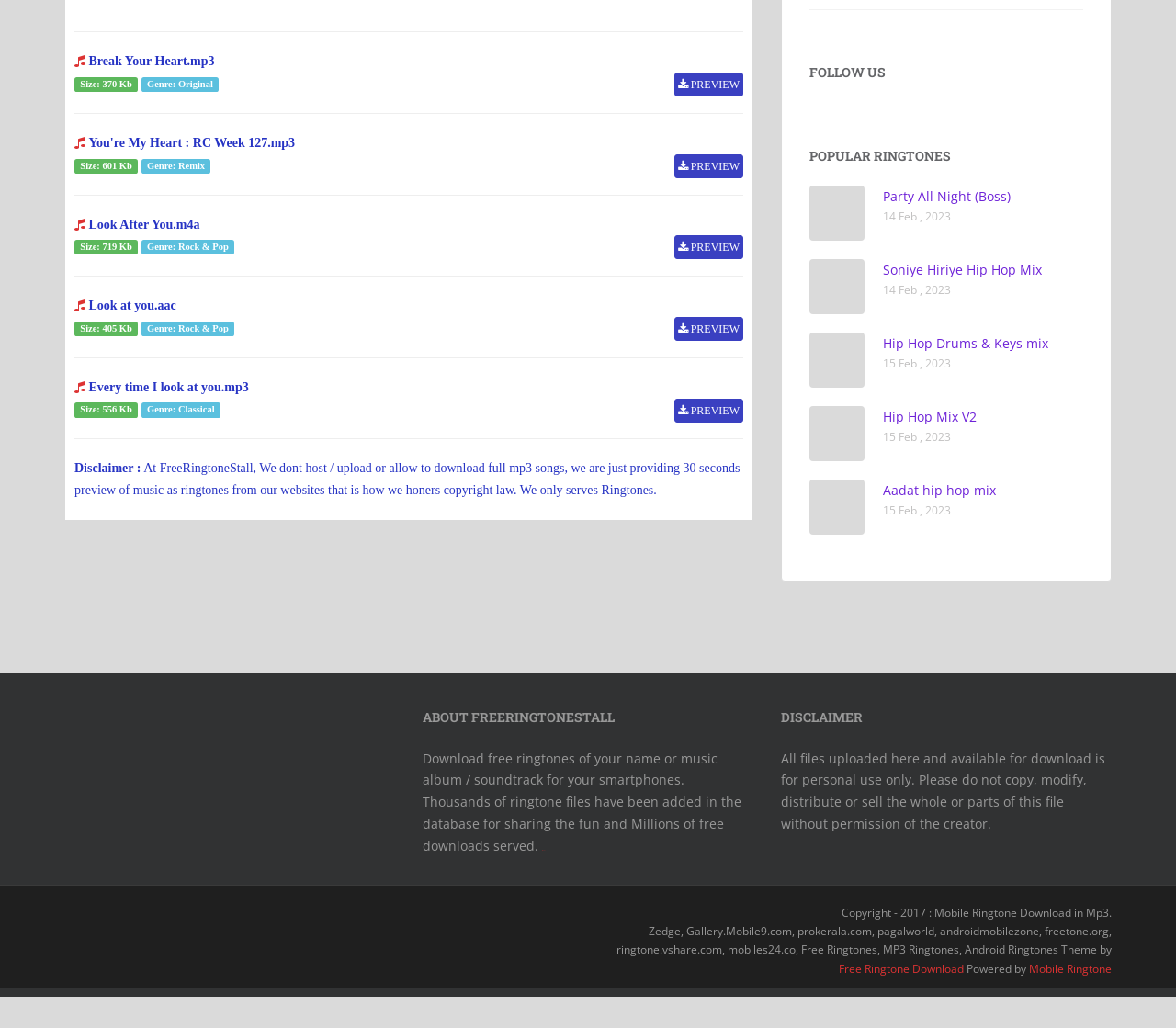Identify the bounding box coordinates for the UI element that matches this description: "Party All Night (Boss)".

[0.751, 0.182, 0.859, 0.199]